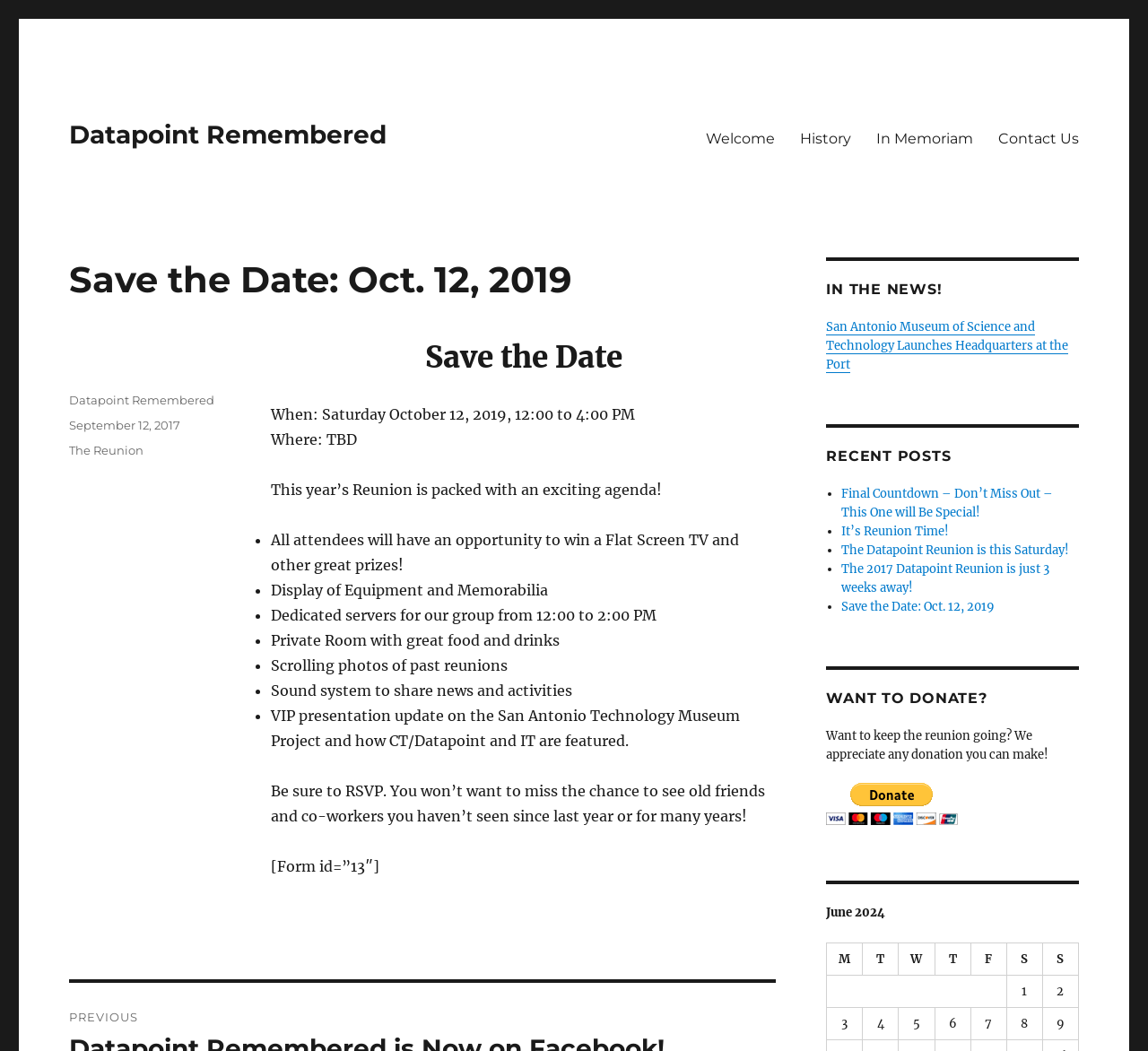Identify the bounding box coordinates of the element that should be clicked to fulfill this task: "Click the 'Contact Us' link". The coordinates should be provided as four float numbers between 0 and 1, i.e., [left, top, right, bottom].

[0.858, 0.113, 0.951, 0.149]